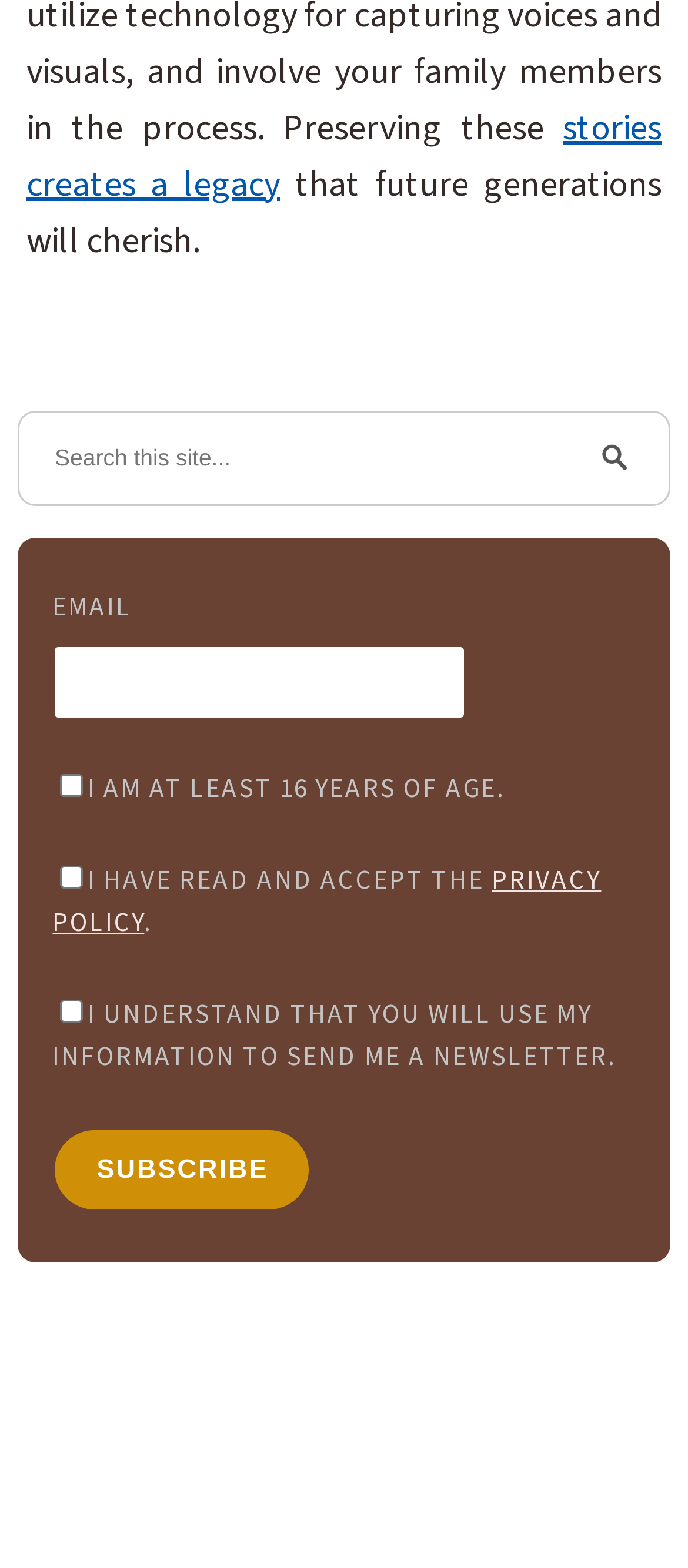Please specify the bounding box coordinates of the region to click in order to perform the following instruction: "subscribe to the newsletter".

[0.079, 0.721, 0.449, 0.772]